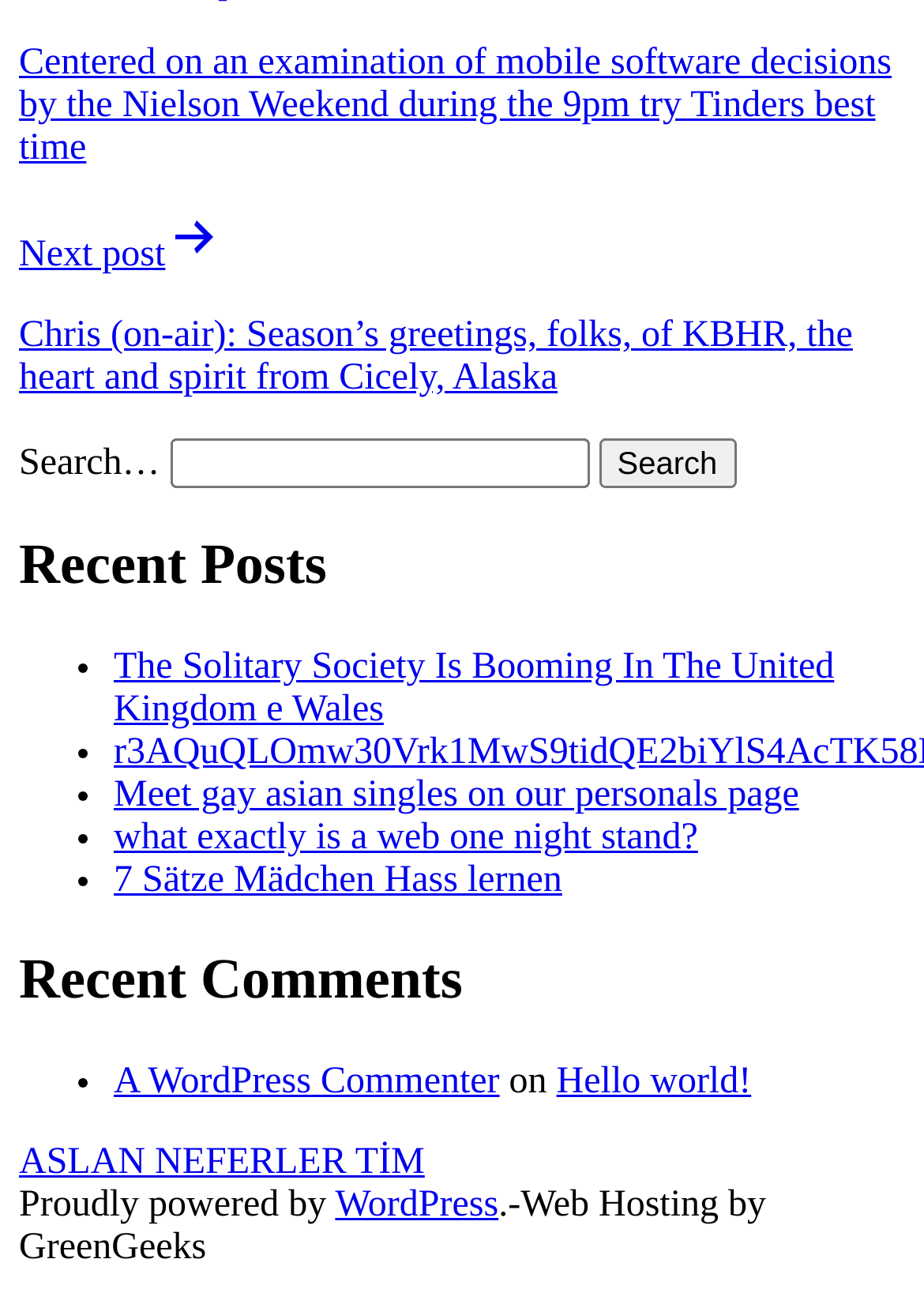Specify the bounding box coordinates of the area to click in order to execute this command: 'View recent comments'. The coordinates should consist of four float numbers ranging from 0 to 1, and should be formatted as [left, top, right, bottom].

[0.021, 0.737, 0.979, 0.786]